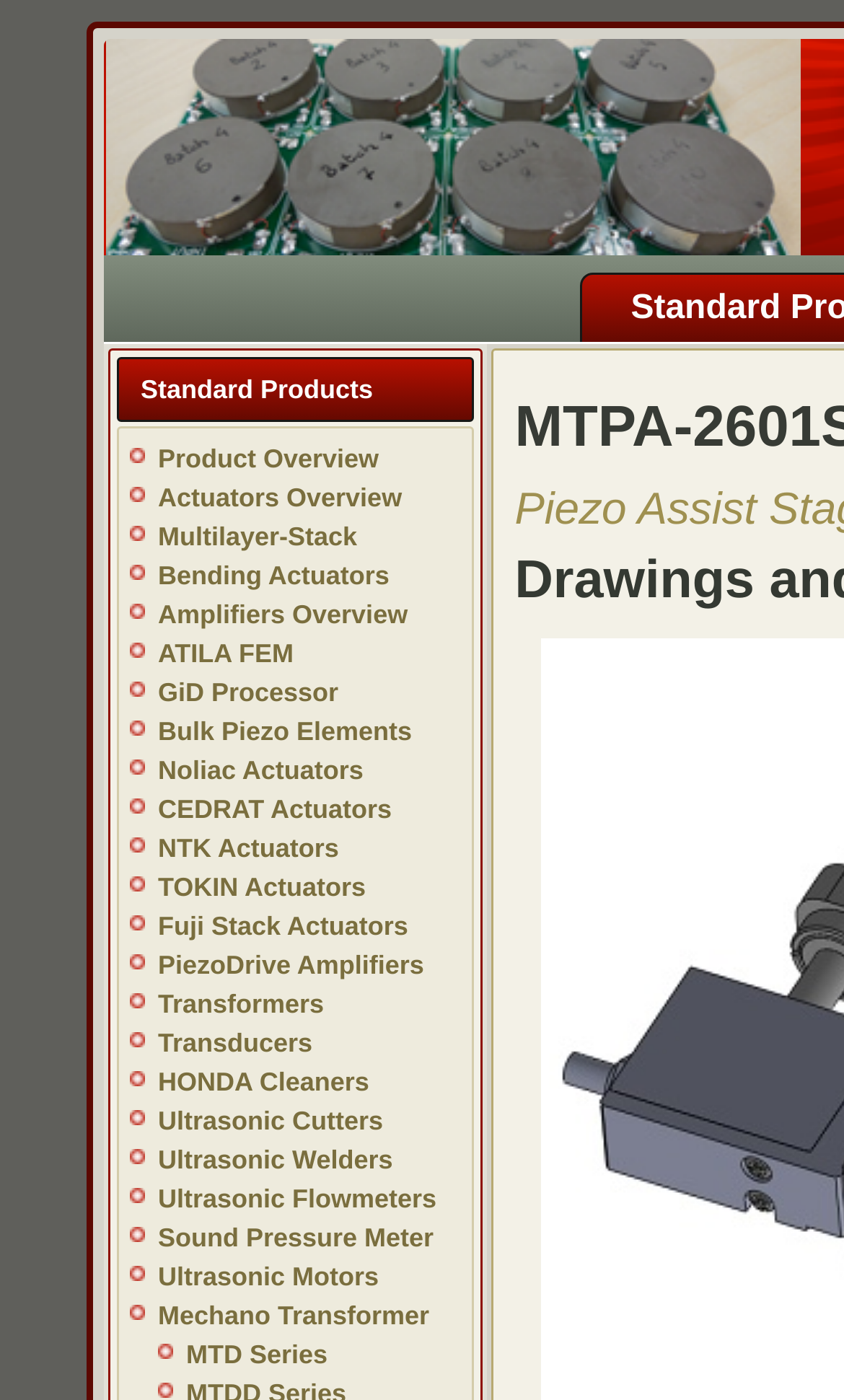What is the first link on the webpage?
Answer the question with a single word or phrase derived from the image.

Product Overview